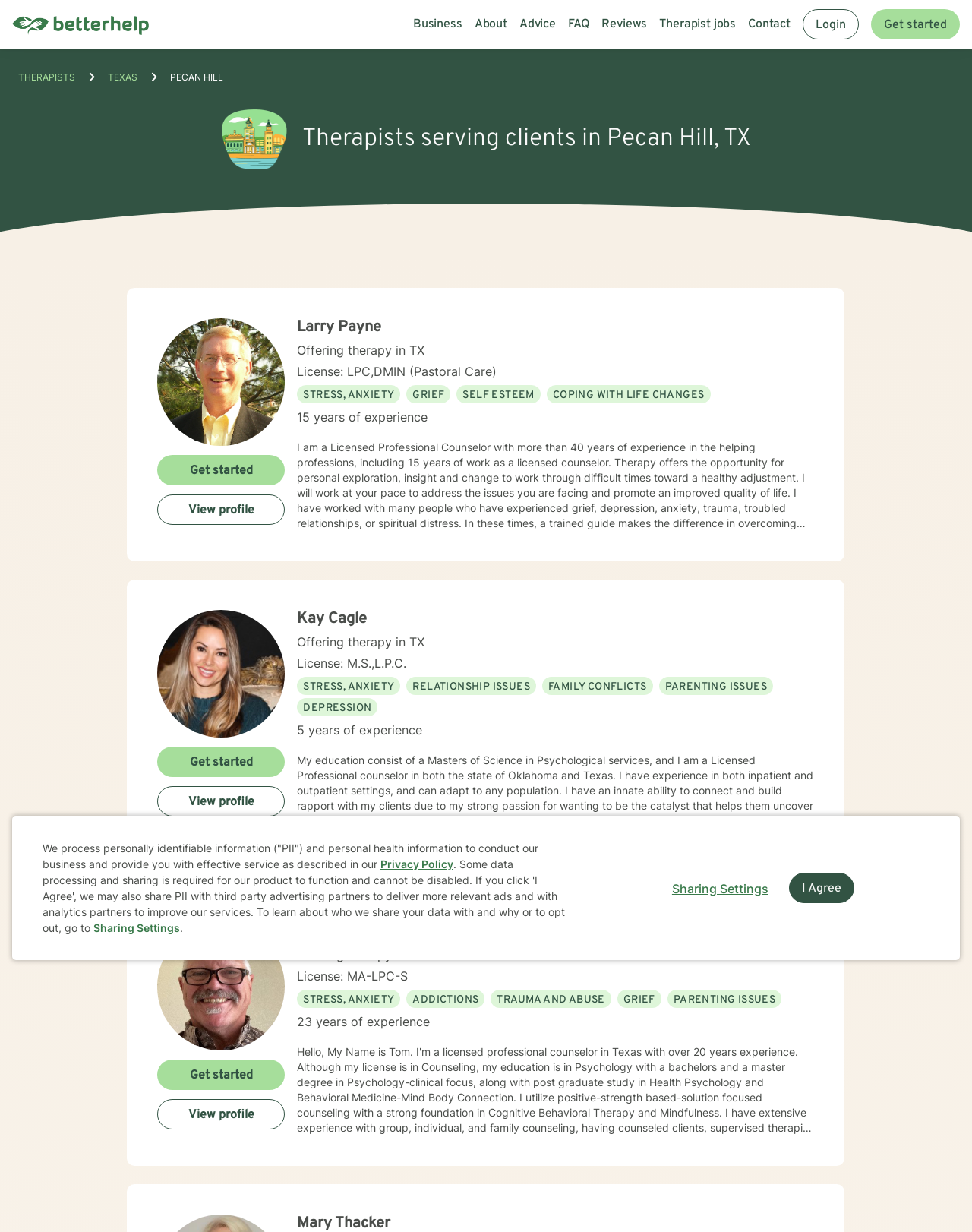Provide the bounding box coordinates for the UI element that is described as: "About".

[0.488, 0.0, 0.522, 0.039]